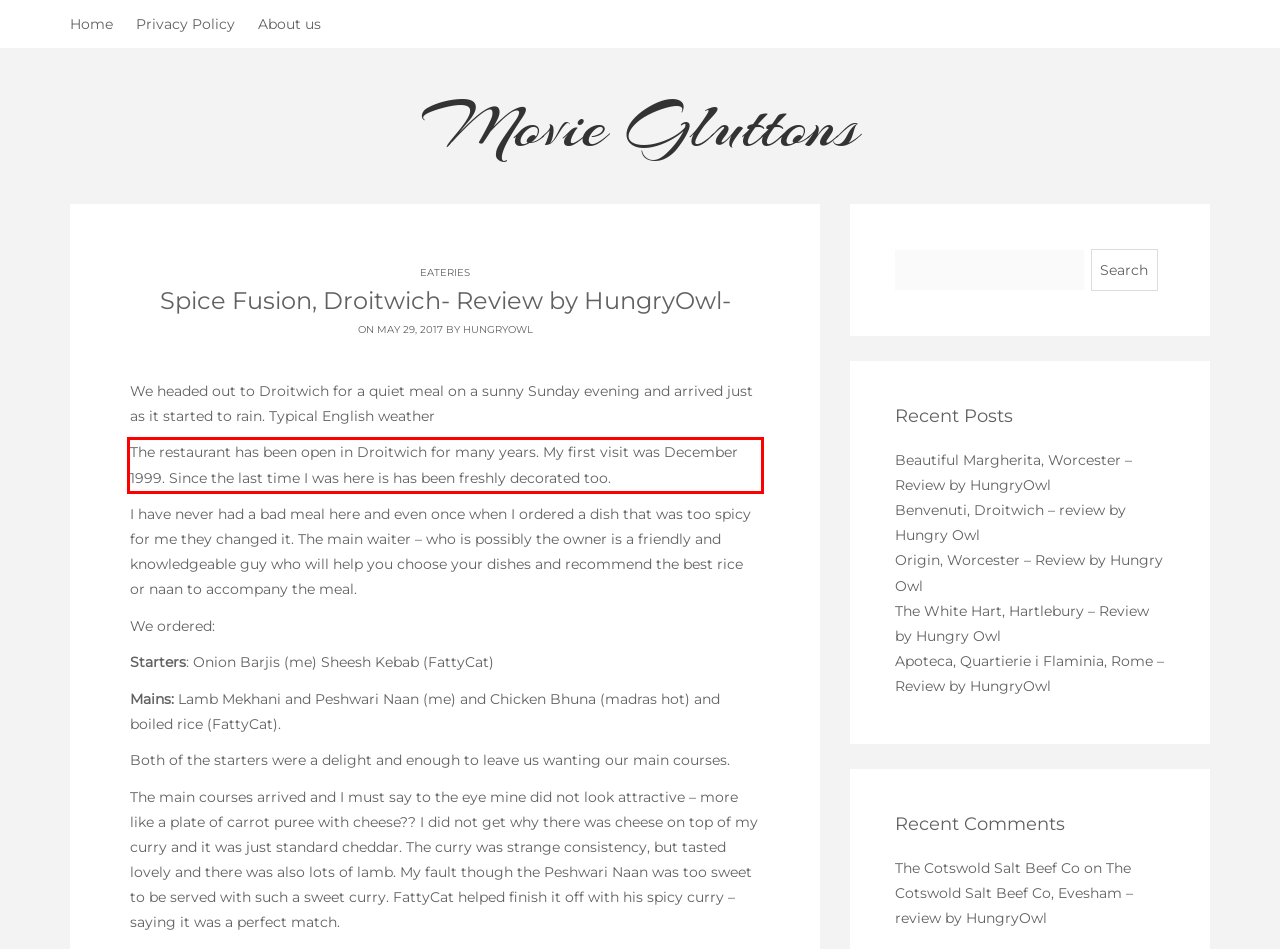You are presented with a webpage screenshot featuring a red bounding box. Perform OCR on the text inside the red bounding box and extract the content.

The restaurant has been open in Droitwich for many years. My first visit was December 1999. Since the last time I was here is has been freshly decorated too.